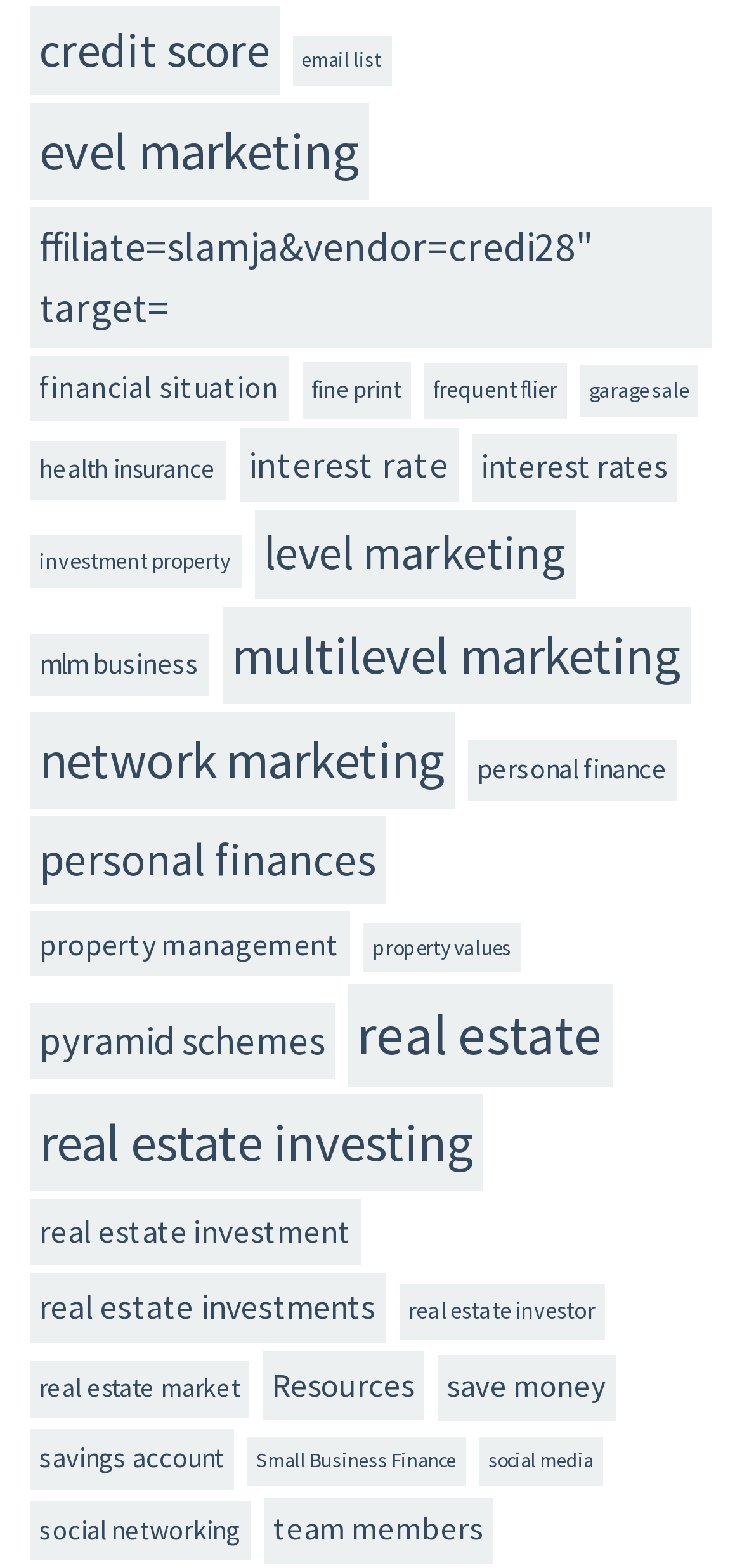Determine the bounding box for the UI element described here: "Resources".

[0.353, 0.862, 0.571, 0.905]